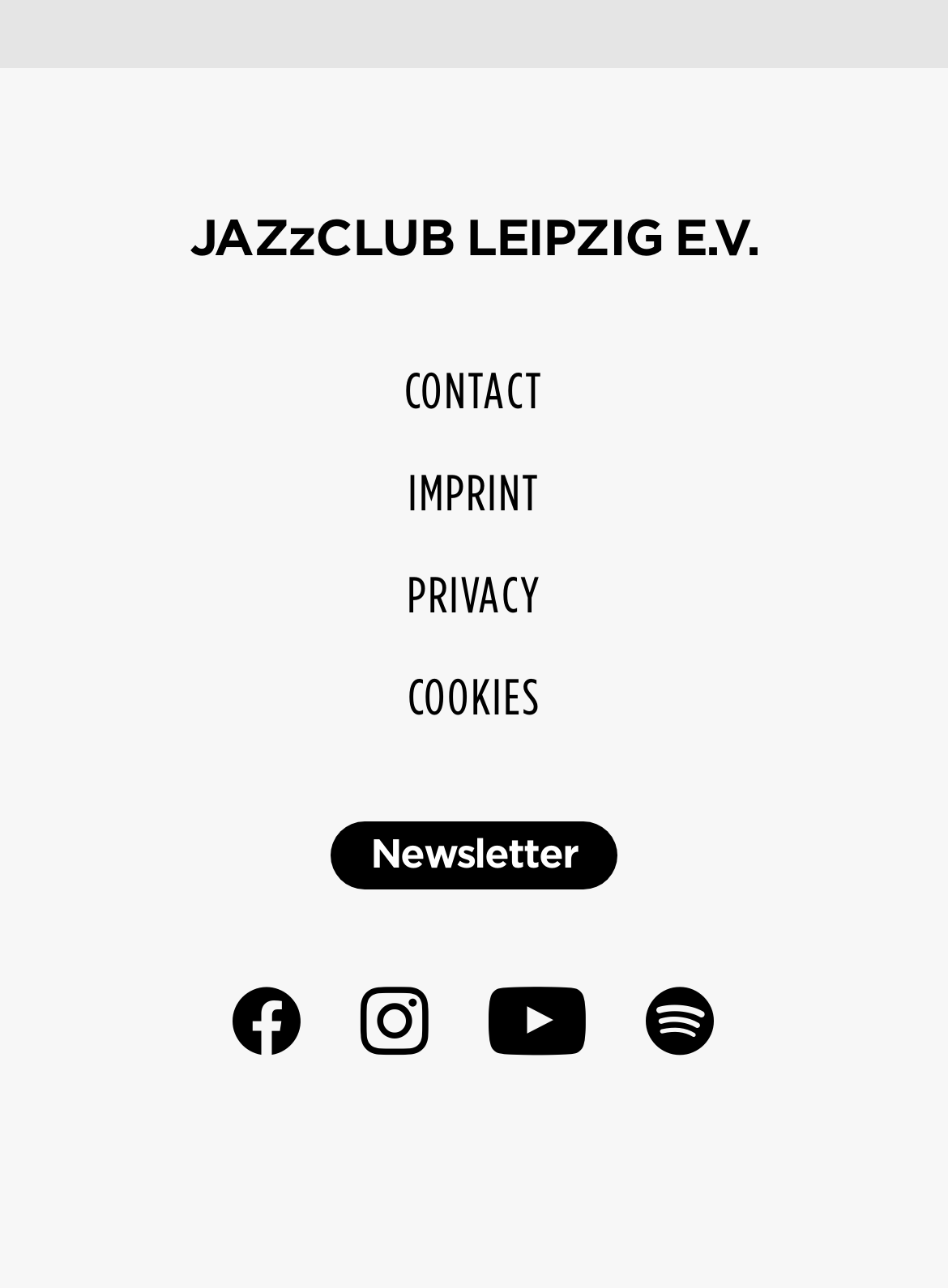Please mark the bounding box coordinates of the area that should be clicked to carry out the instruction: "go to the imprint page".

[0.43, 0.361, 0.57, 0.407]